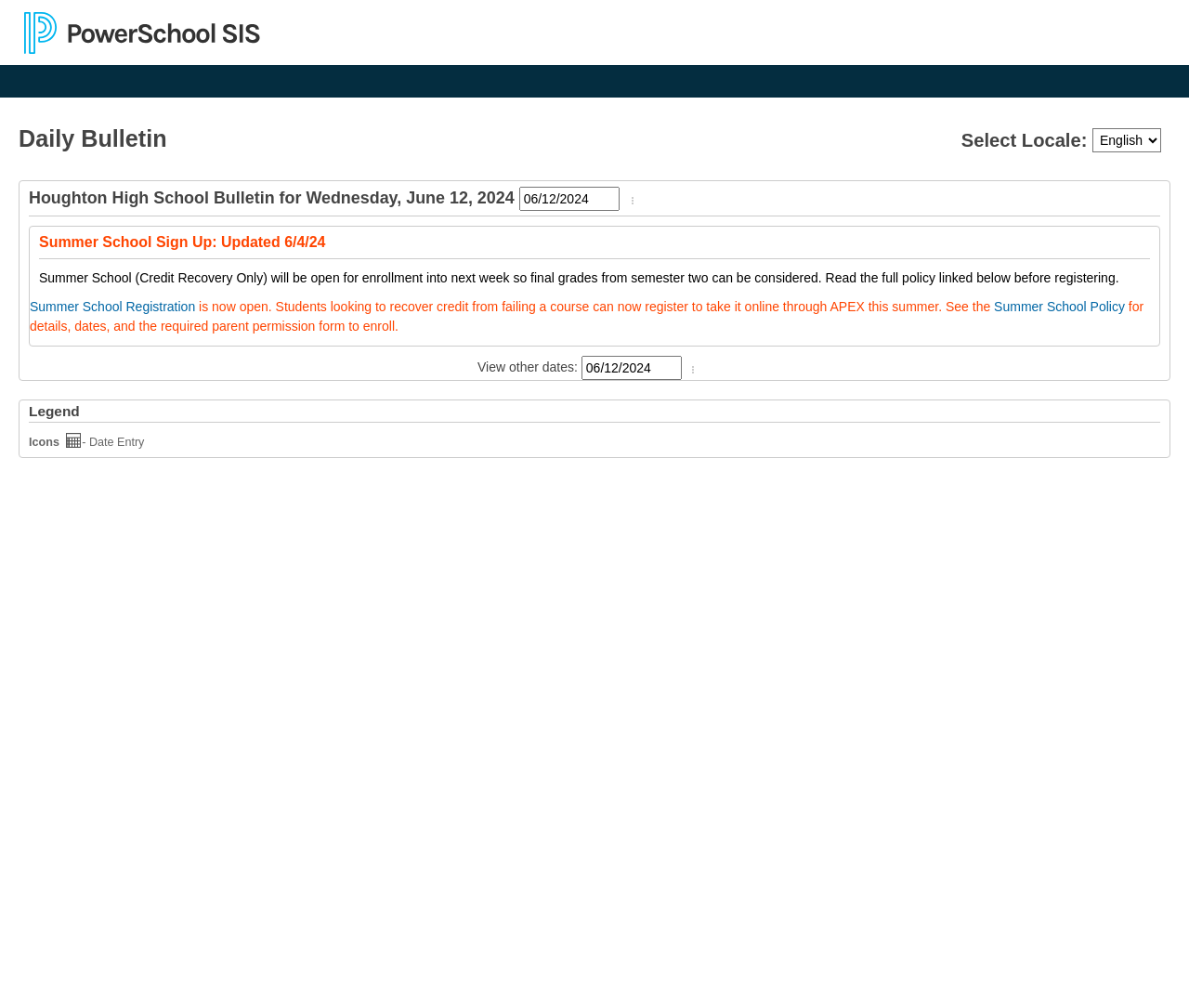Respond to the following query with just one word or a short phrase: 
What is the purpose of Summer School?

Credit Recovery